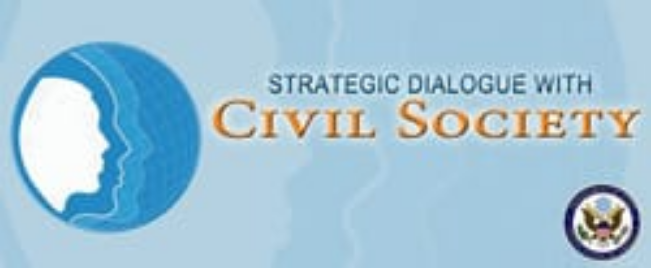What does the emblem on the right indicate?
Please answer the question with a single word or phrase, referencing the image.

Affiliation with a governmental or organizational body